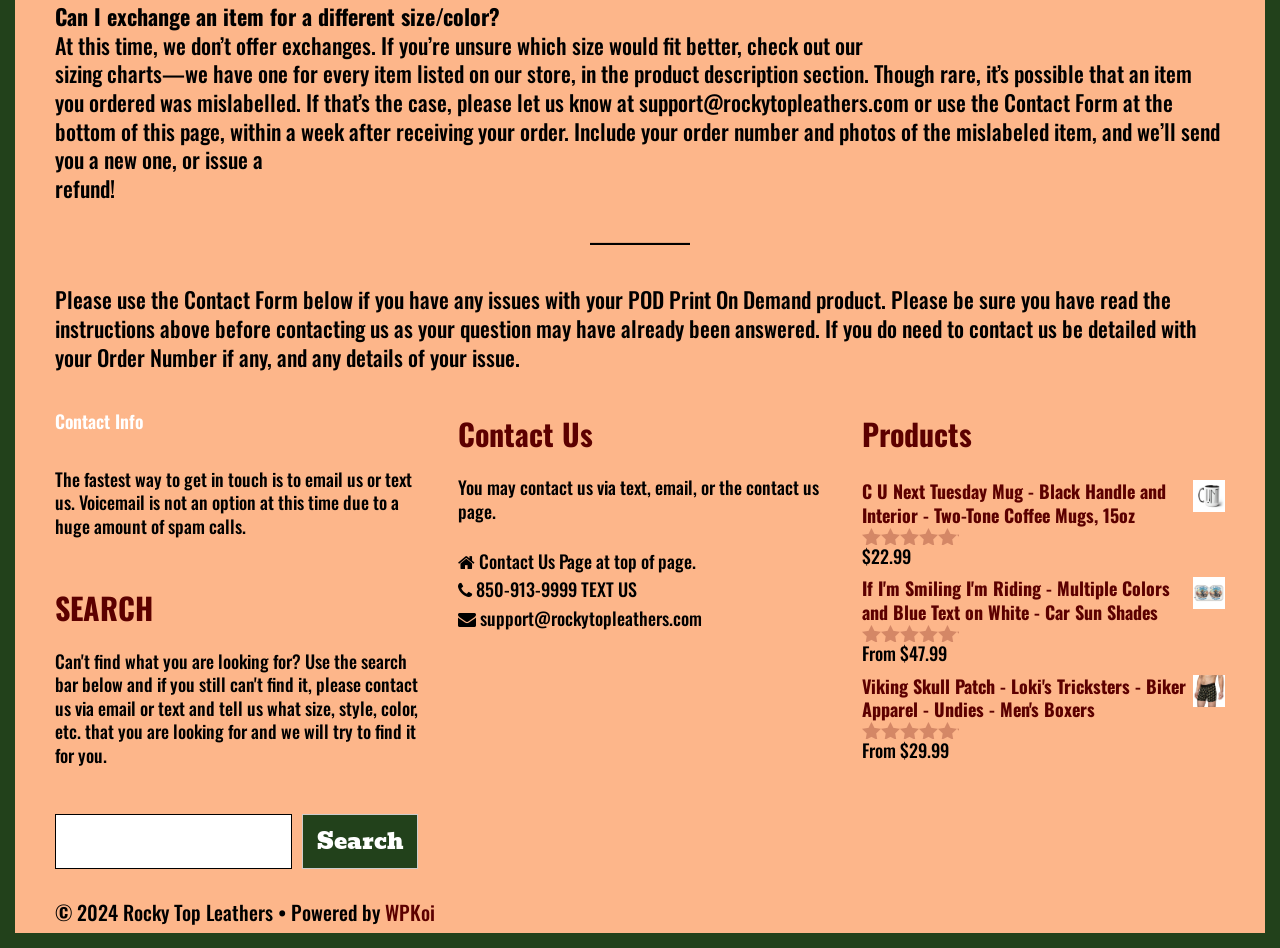Using the description: "Silver Investments", determine the UI element's bounding box coordinates. Ensure the coordinates are in the format of four float numbers between 0 and 1, i.e., [left, top, right, bottom].

None